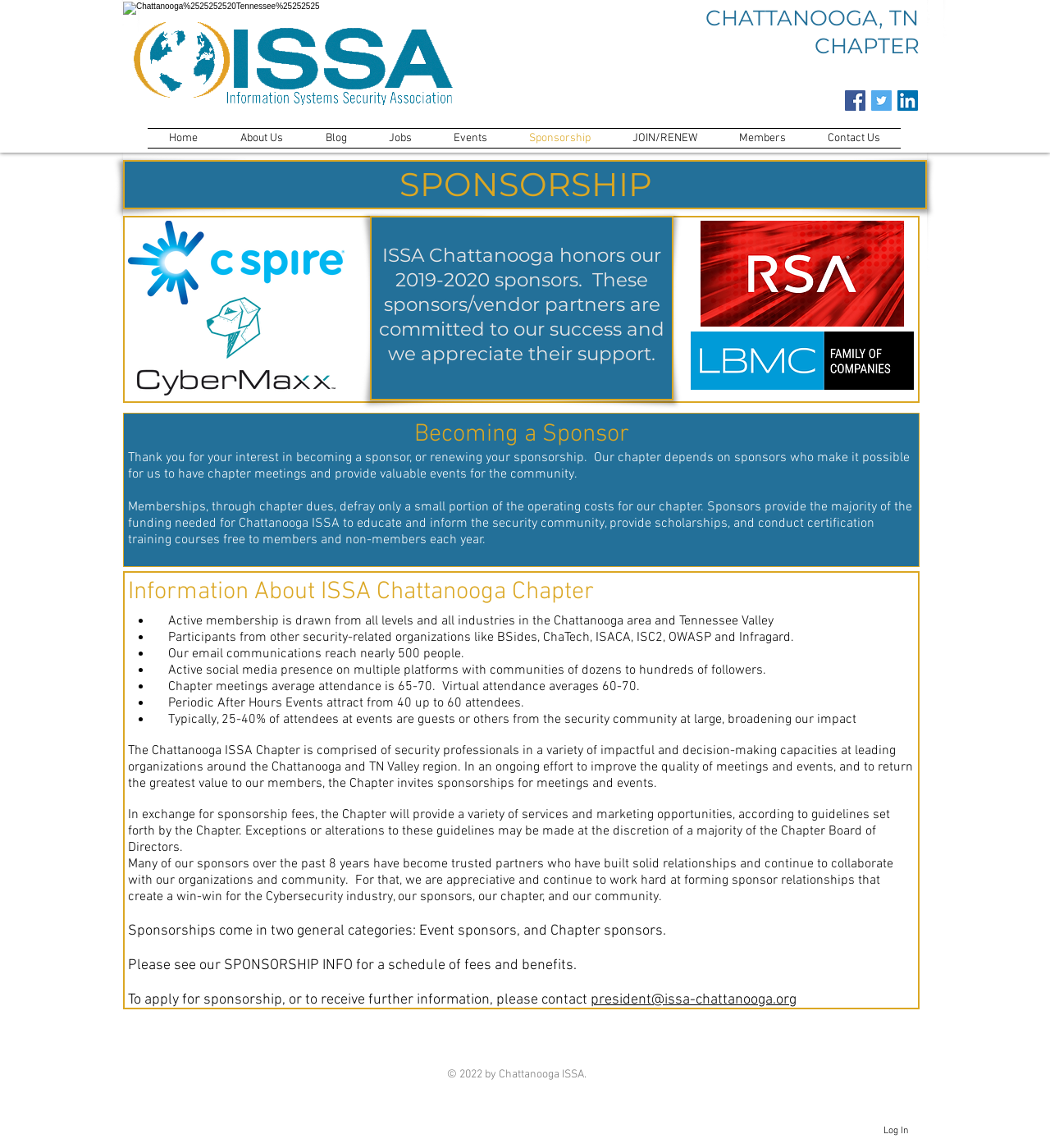What is the average attendance at chapter meetings?
Look at the image and respond with a one-word or short-phrase answer.

65-70